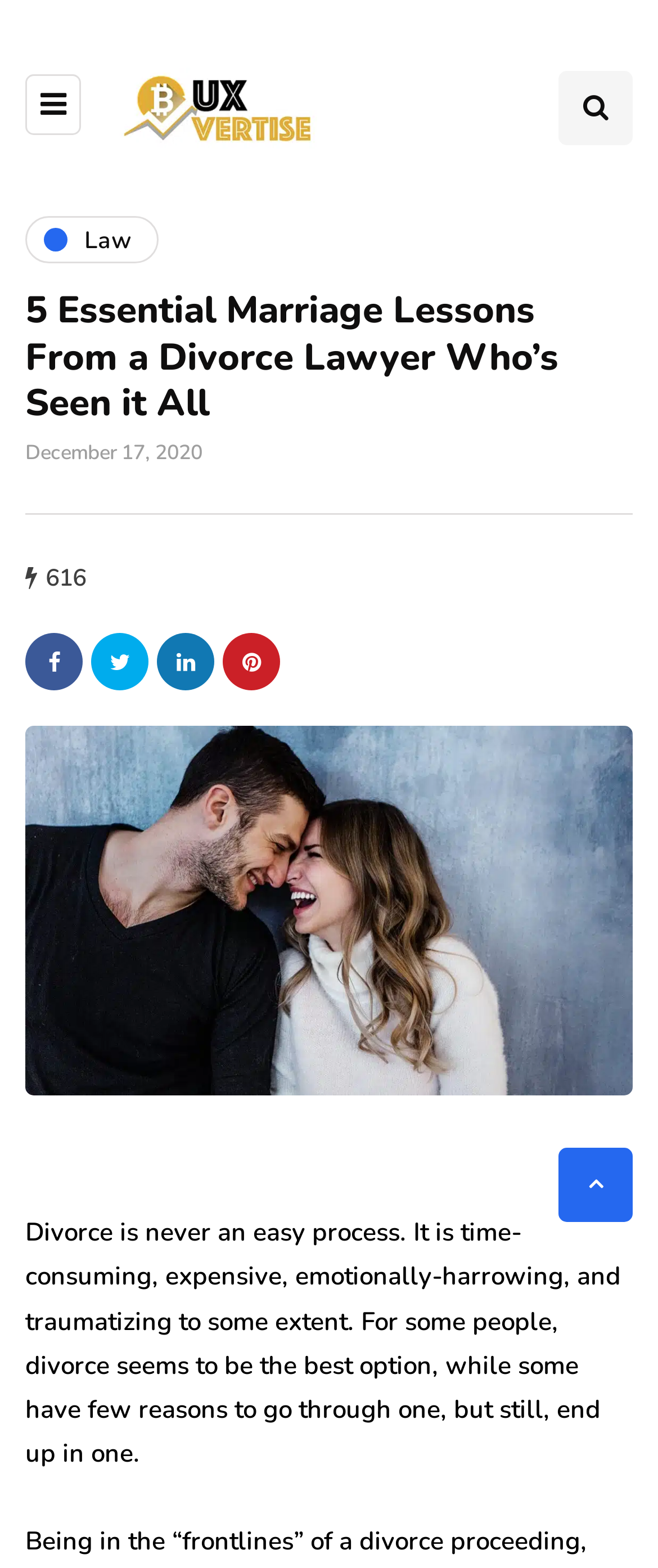Provide a single word or phrase answer to the question: 
Is there a search function on this webpage?

Yes